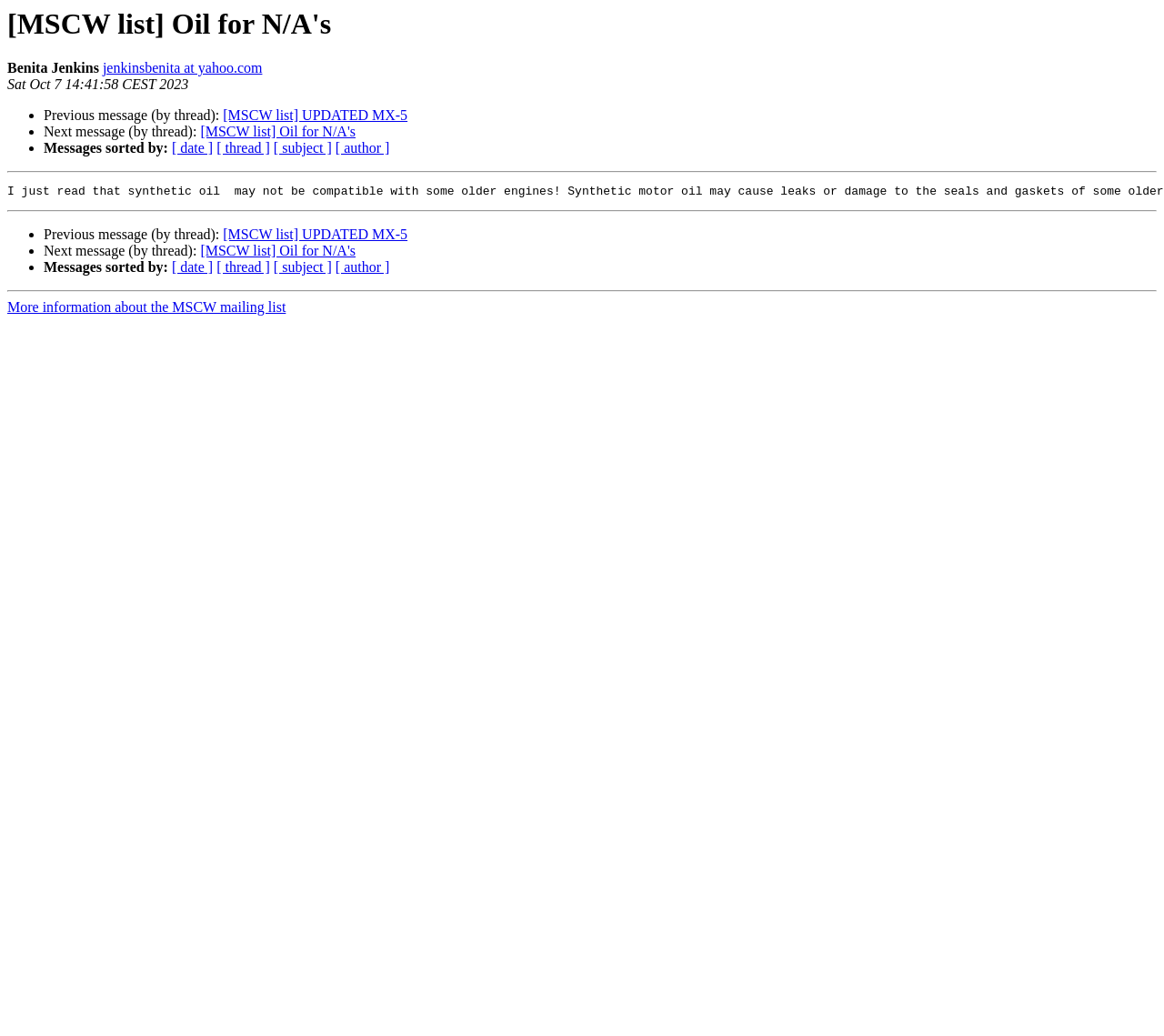Based on what you see in the screenshot, provide a thorough answer to this question: What is the purpose of the webpage?

The purpose of the webpage can be inferred by looking at the content of the webpage, which displays a message from a mailing list, including the sender's name, date, and message content, as well as links to previous and next messages in the thread.